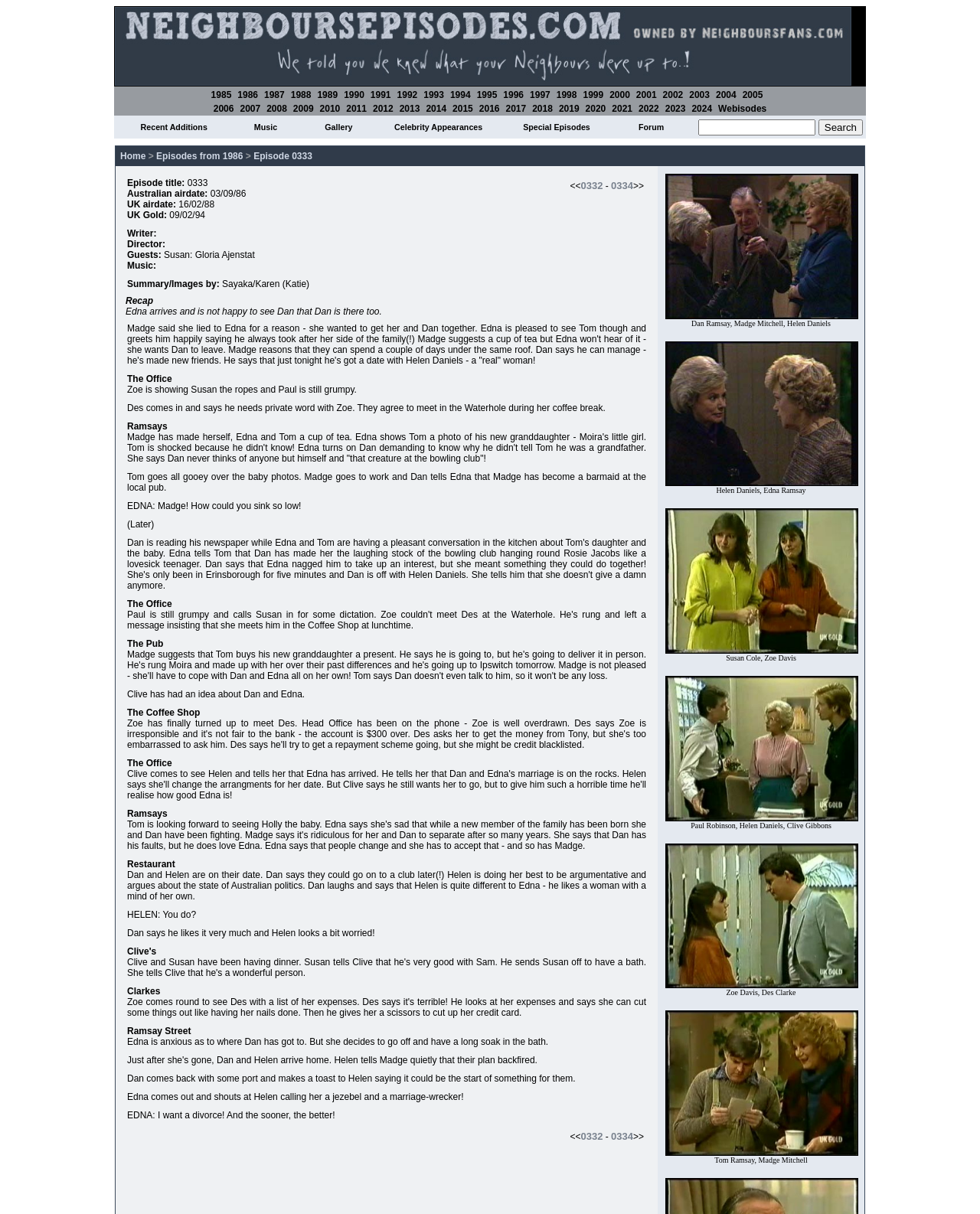Create an in-depth description of the webpage, covering main sections.

This webpage is dedicated to Neighbours, a popular Australian soap opera. At the top, there is a link to "Neighbours Episode 0333 from 1986" which suggests that the webpage provides access to episode summaries. 

Below the top link, there is a row of links to different years, ranging from 1985 to 2024, as well as "Webisodes". These links are evenly spaced and take up most of the width of the page.

Underneath the year links, there is a row of links to various categories, including "Recent Additions", "Music", "Gallery", "Celebrity Appearances", "Special Episodes", "Forum", and "Search". The "Search" category includes a text box and a "Search" button, allowing users to search for specific content.

Overall, the webpage appears to be a hub for Neighbours fans, providing access to episode summaries, music, images, and other related content.